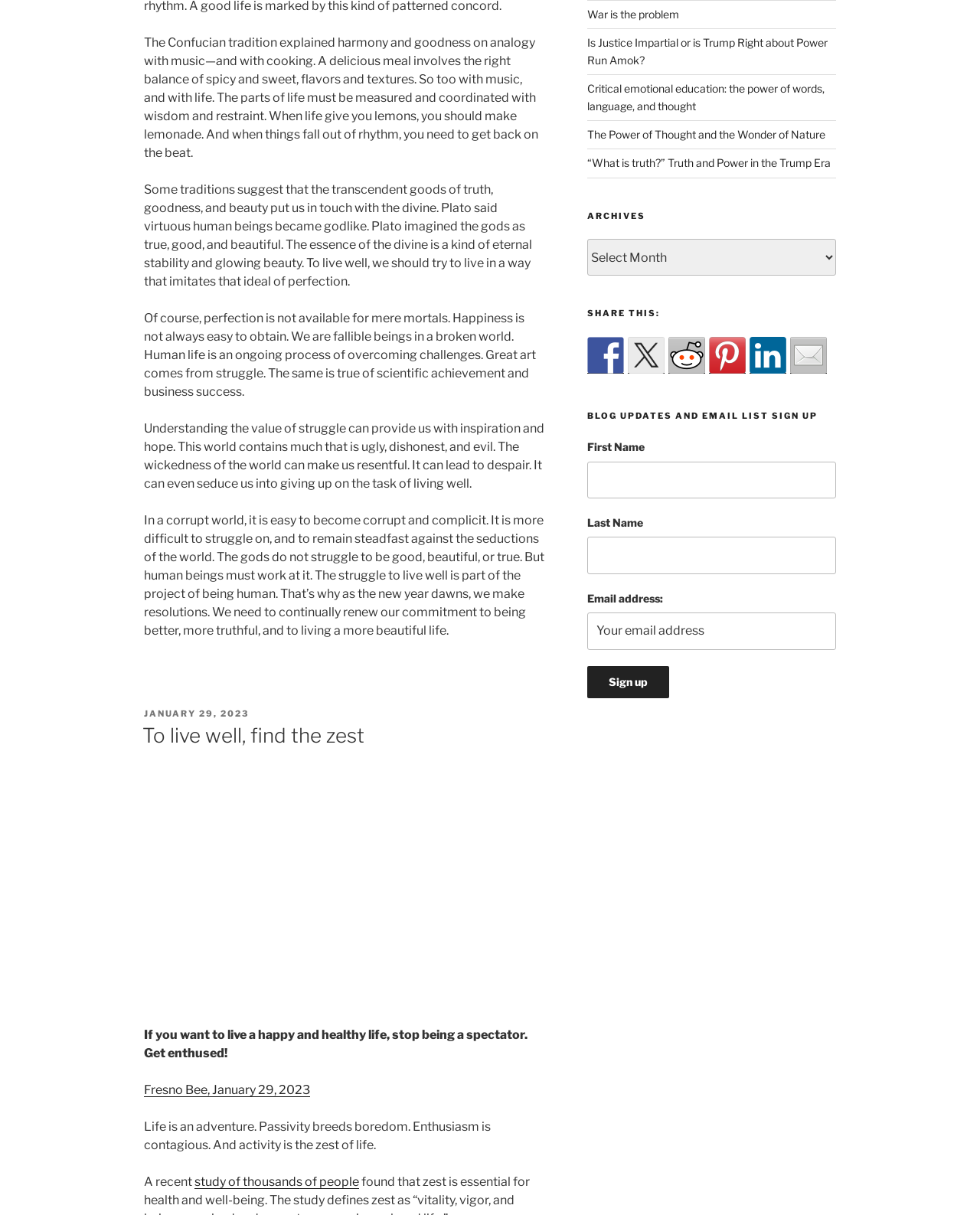Could you highlight the region that needs to be clicked to execute the instruction: "Click on the 'To live well, find the zest' link"?

[0.145, 0.596, 0.372, 0.615]